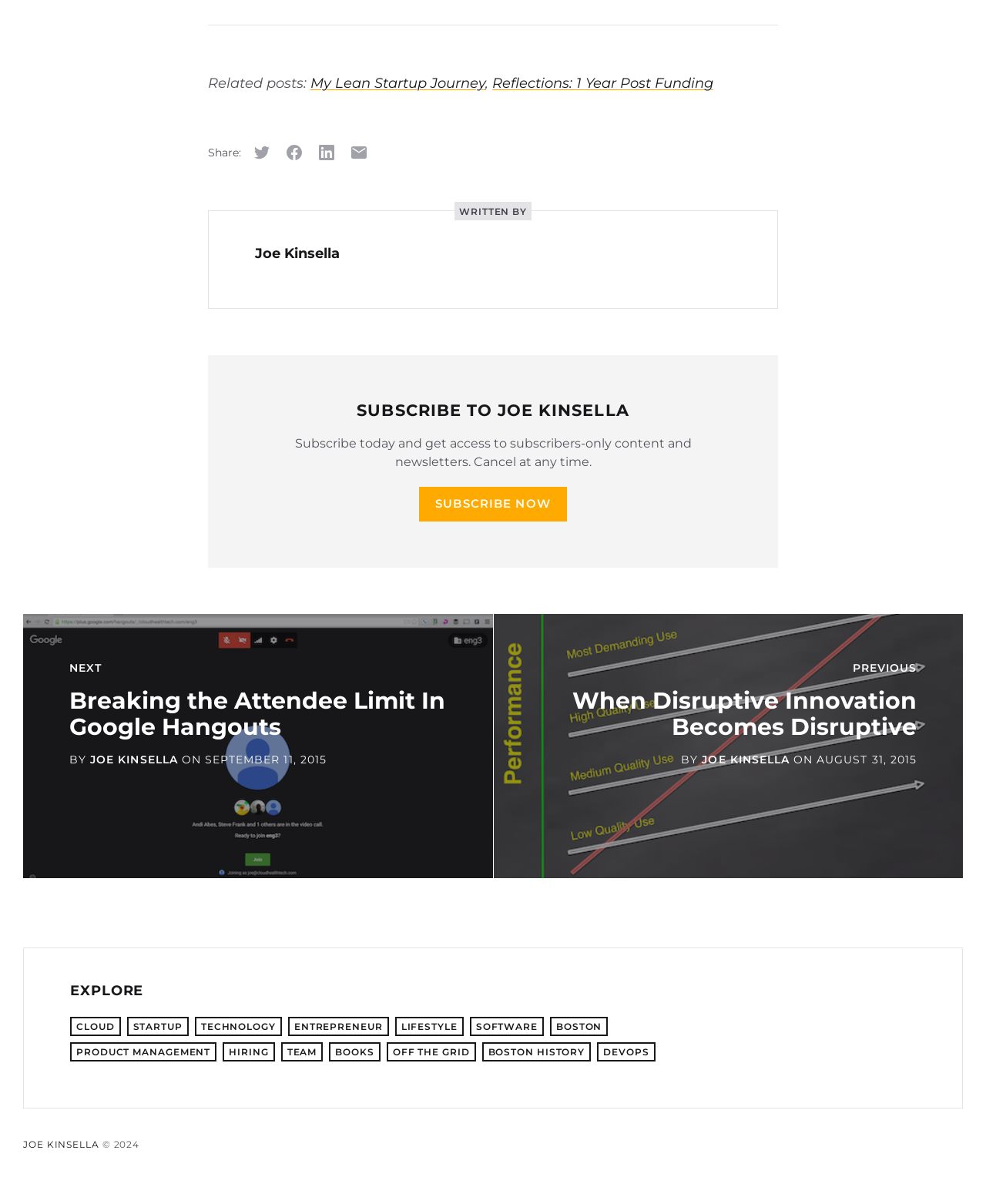Could you please study the image and provide a detailed answer to the question:
How can I share this content?

I found this answer by looking at the 'Share:' section, which provides links to share the content on Twitter, Facebook, LinkedIn, or via email.